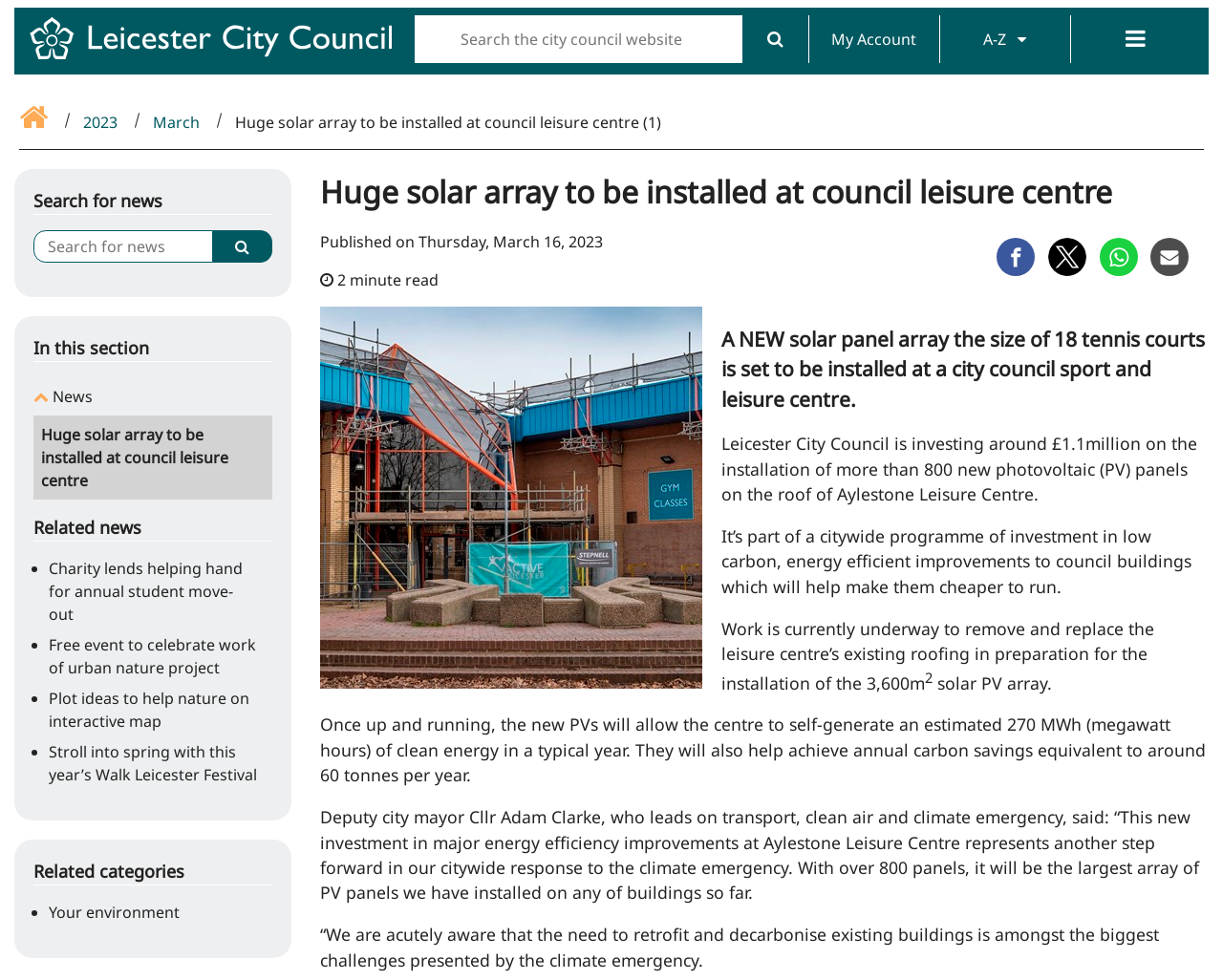Pinpoint the bounding box coordinates of the clickable element to carry out the following instruction: "Share on Facebook."

[0.815, 0.265, 0.846, 0.287]